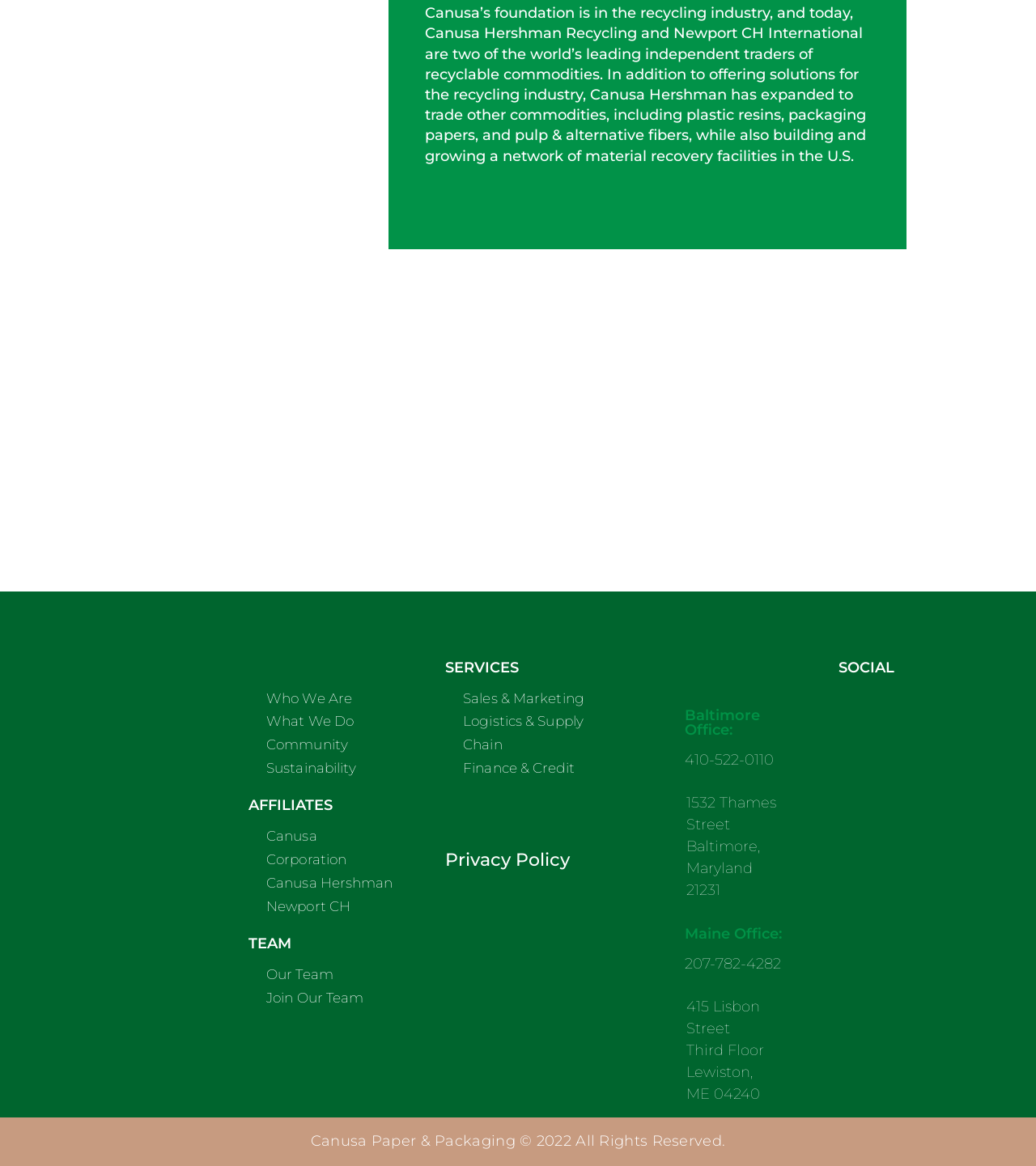Carefully examine the image and provide an in-depth answer to the question: What is the phone number of the Baltimore Office?

By examining the LayoutTable element with the heading 'Baltimore Office:', I found the StaticText element with the phone number '410-522-0110', which is the phone number of the Baltimore Office.